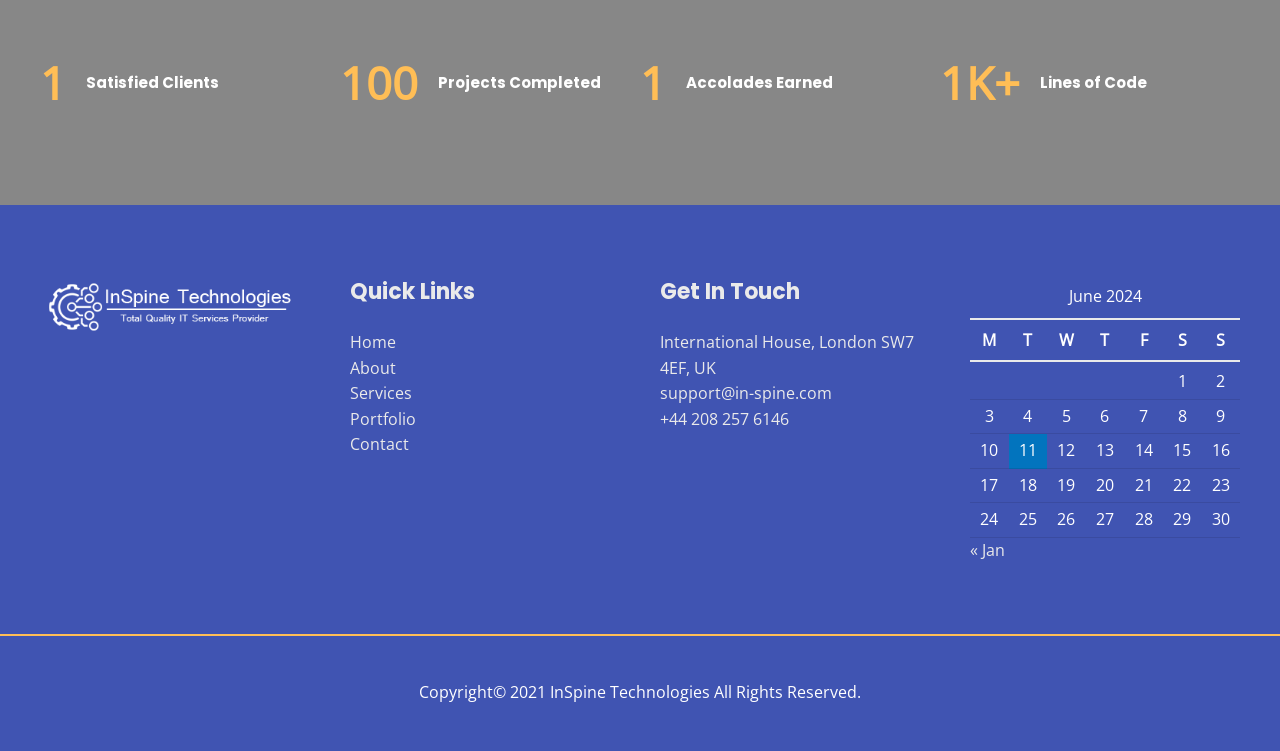Can you show the bounding box coordinates of the region to click on to complete the task described in the instruction: "Contact us at 'support@in-spine.com'"?

[0.516, 0.509, 0.65, 0.538]